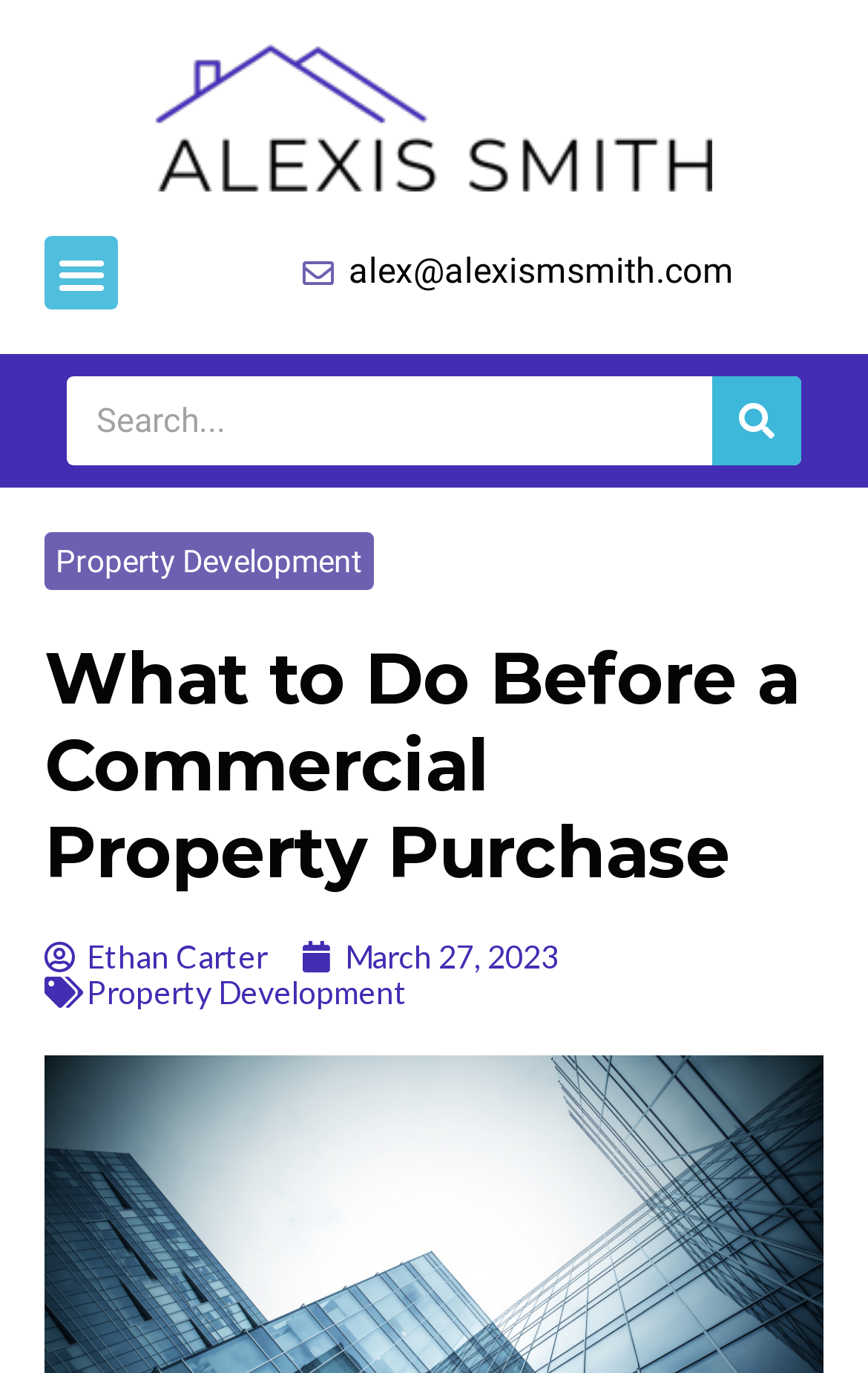Who is the author of the latest article?
Based on the screenshot, respond with a single word or phrase.

Ethan Carter